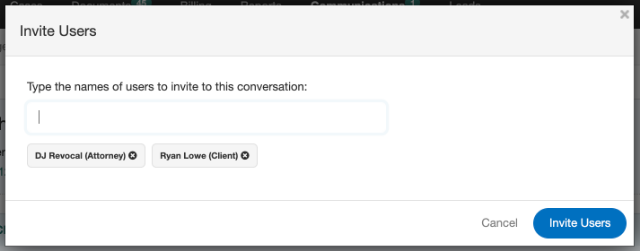Respond with a single word or phrase to the following question:
What is the function of the blue button at the bottom right?

To confirm user selections